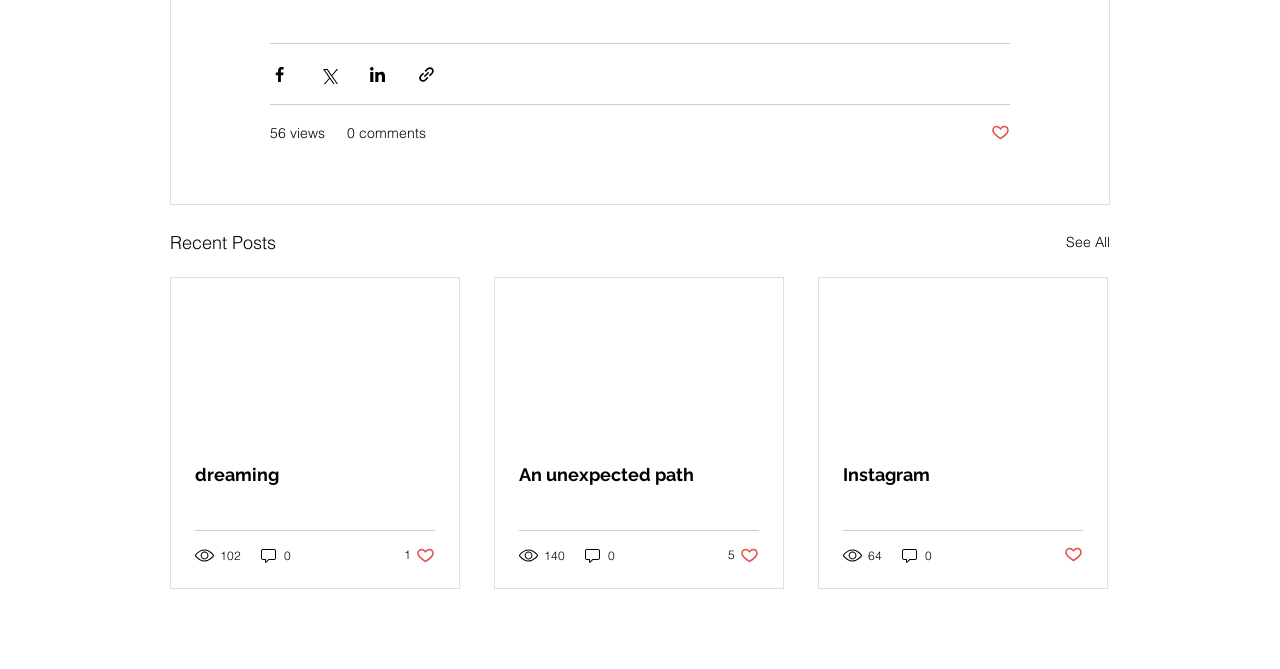What is the category of the webpage?
Answer the question with a detailed and thorough explanation.

The webpage appears to be a blog or news webpage, as it contains multiple articles with titles, views, and likes, and a heading 'Recent Posts'.